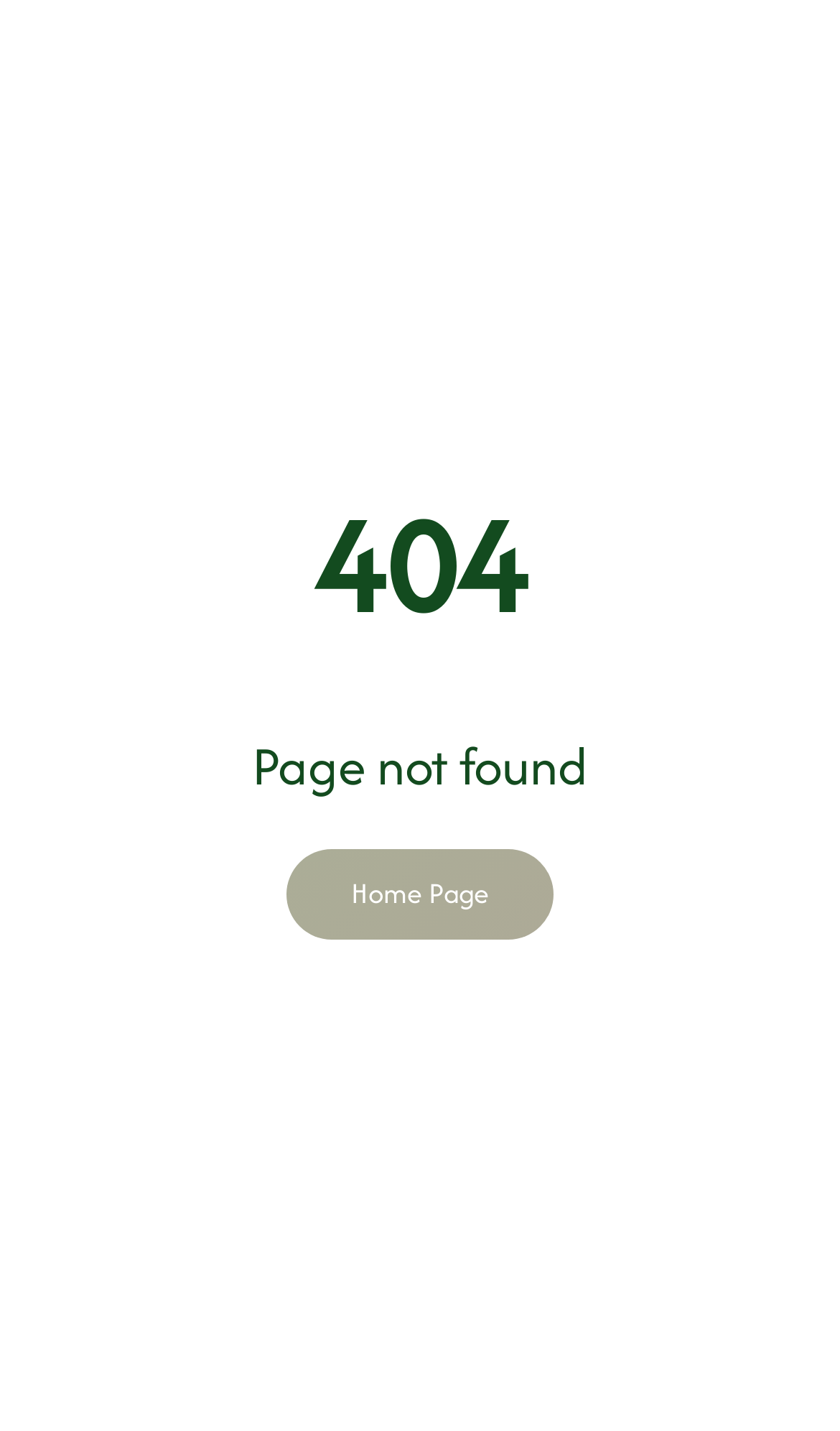Locate and provide the bounding box coordinates for the HTML element that matches this description: "Home Page".

[0.341, 0.594, 0.659, 0.657]